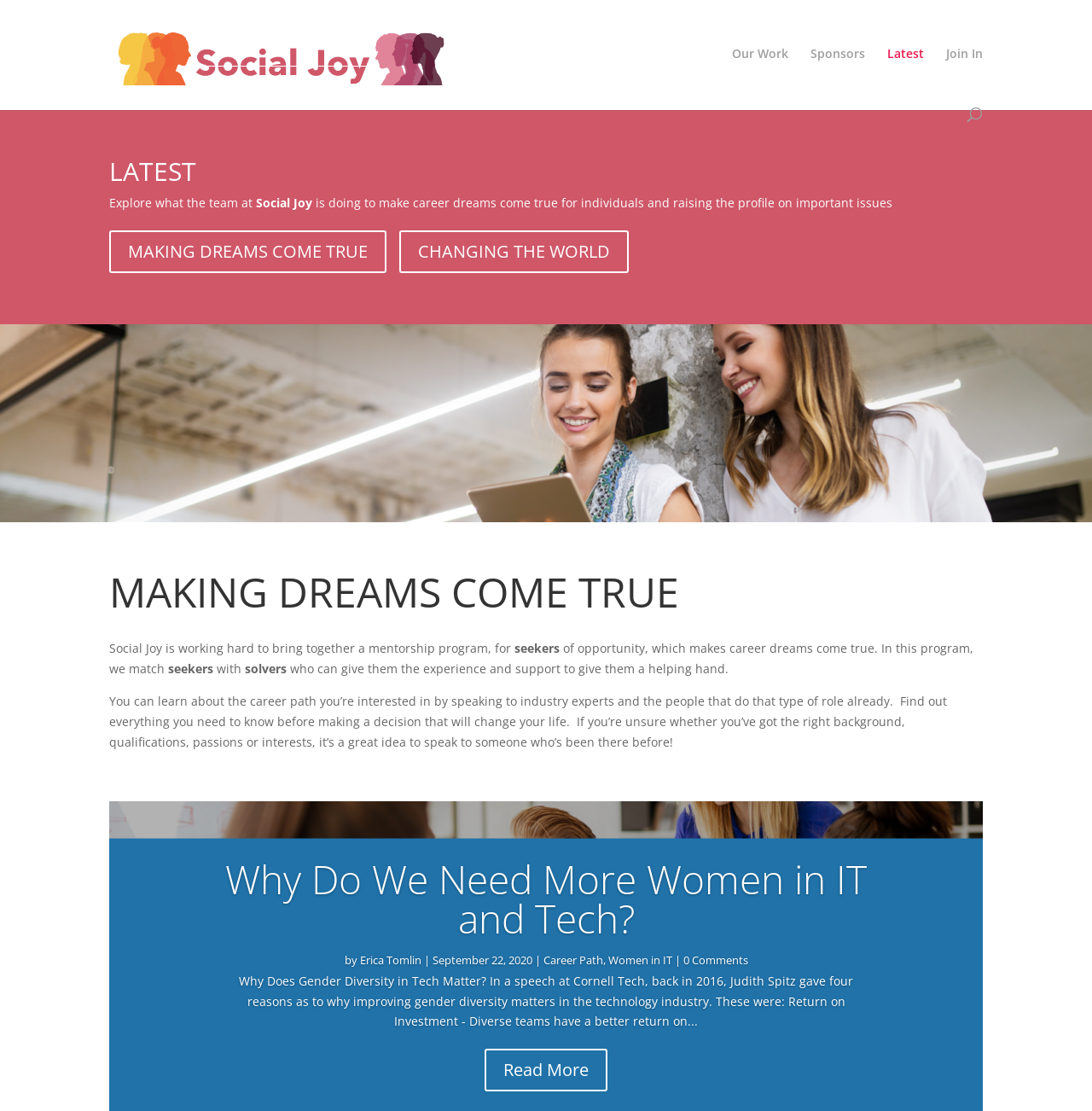Provide an in-depth caption for the webpage.

The webpage is titled "Latest - Social Joy" and features a prominent image with the same title at the top left corner. Below the image, there is a search bar that spans across the top of the page. 

On the top right corner, there are five links: "Our Work", "Sponsors", "Latest", "Join In", and a social media icon. 

The main content of the page is divided into two sections. The first section has a heading "LATEST" and features two links, "MAKING DREAMS COME TRUE 5" and "CHANGING THE WORLD 5", which are placed side by side. Below these links, there is a paragraph of text that describes the mission of Social Joy, which is to bring together a mentorship program for individuals seeking opportunities.

The second section has a heading "MAKING DREAMS COME TRUE" and features a long paragraph of text that explains the program in more detail. The text describes how the program matches seekers with solvers who can provide them with experience and support.

Below this section, there is an article titled "Why Do We Need More Women in IT and Tech?" which features a link to the full article. The article is written by Erica Tomlin and was published on September 22, 2020. There are also links to related topics, such as "Career Path" and "Women in IT", and a comment section with no comments.

At the bottom of the page, there are two links to navigate to other pages, labeled "4" and "5".